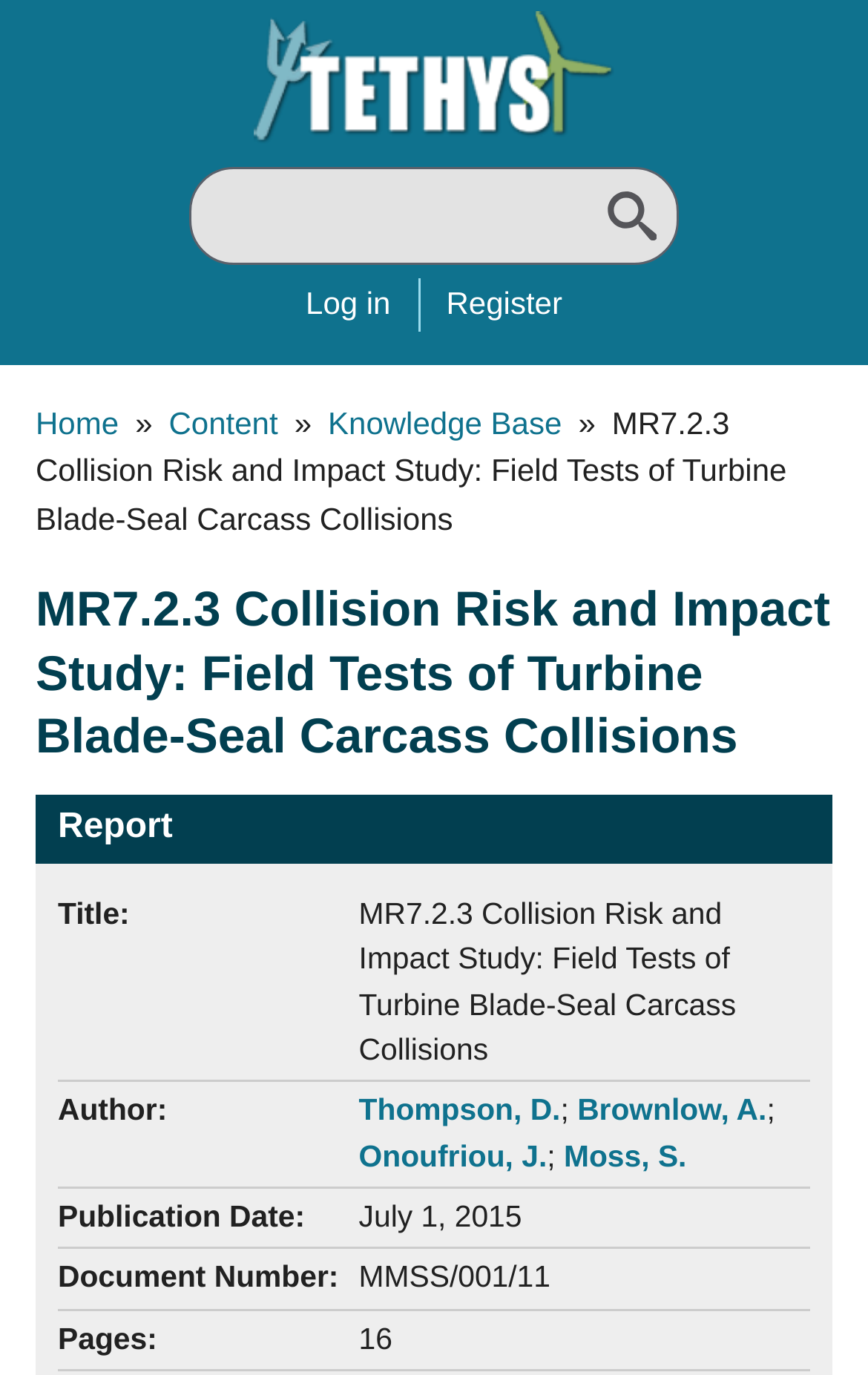Construct a comprehensive description capturing every detail on the webpage.

The webpage appears to be a research report or study on collision risk and impact studies, specifically focusing on field tests of turbine blade-seal carcass collisions. 

At the top left of the page, there is a link to skip to the main content. Next to it, on the top center, is the Tethys logo, which is an image with a link to the Environmental Effects of Wind and Marine Renewable Energy website. 

On the top right, there are two links: "Log in" and "Register". Below these links, there is a navigation menu or breadcrumb trail that shows the page's location within the website. The breadcrumb trail consists of four links: "Home", "Content", "Knowledge Base", and the current page title, "MR7.2.3 Collision Risk and Impact Study: Field Tests of Turbine Blade-Seal Carcass Collisions".

The main content of the page is divided into sections. The first section is a heading that repeats the page title. Below this heading, there is a subheading titled "Report". The report section contains several fields, including title, author, publication date, document number, and pages. The title is "MR7.2.3 Collision Risk and Impact Study: Field Tests of Turbine Blade-Seal Carcass Collisions", and the authors are listed as Thompson, D., Brownlow, A., Onoufriou, J., and Moss, S. The publication date is July 1, 2015, and the document number is MMSS/001/11. The report has 16 pages.